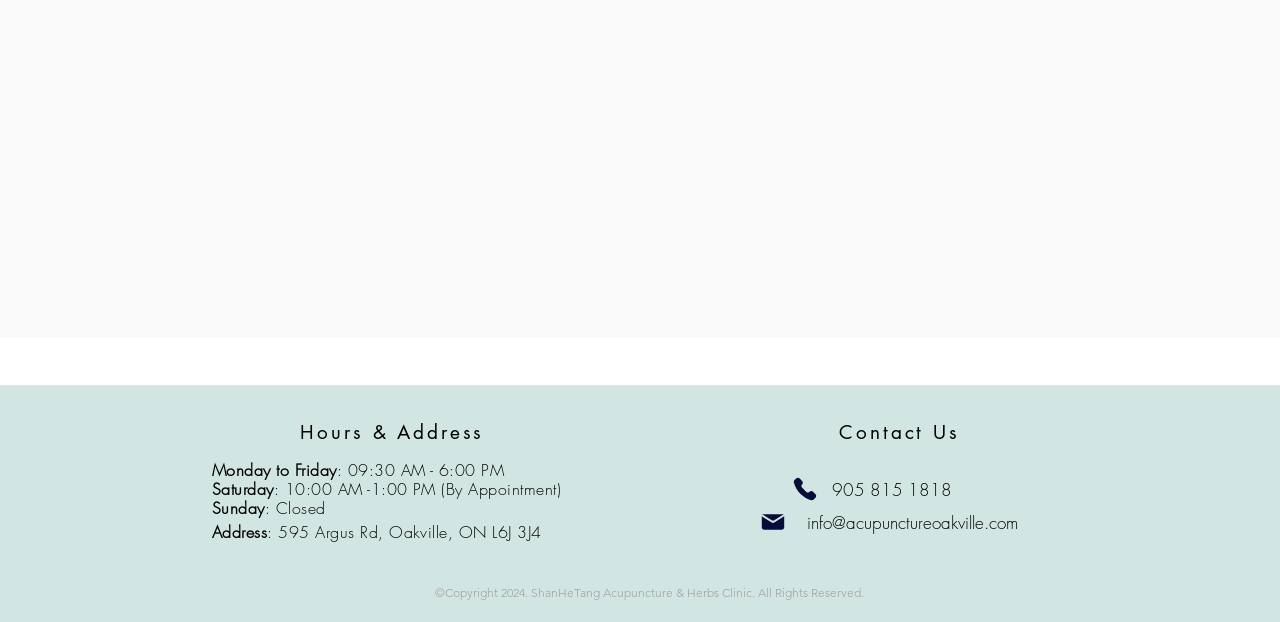Provide a brief response to the question below using a single word or phrase: 
What year does the clinic's copyright notice refer to?

2024